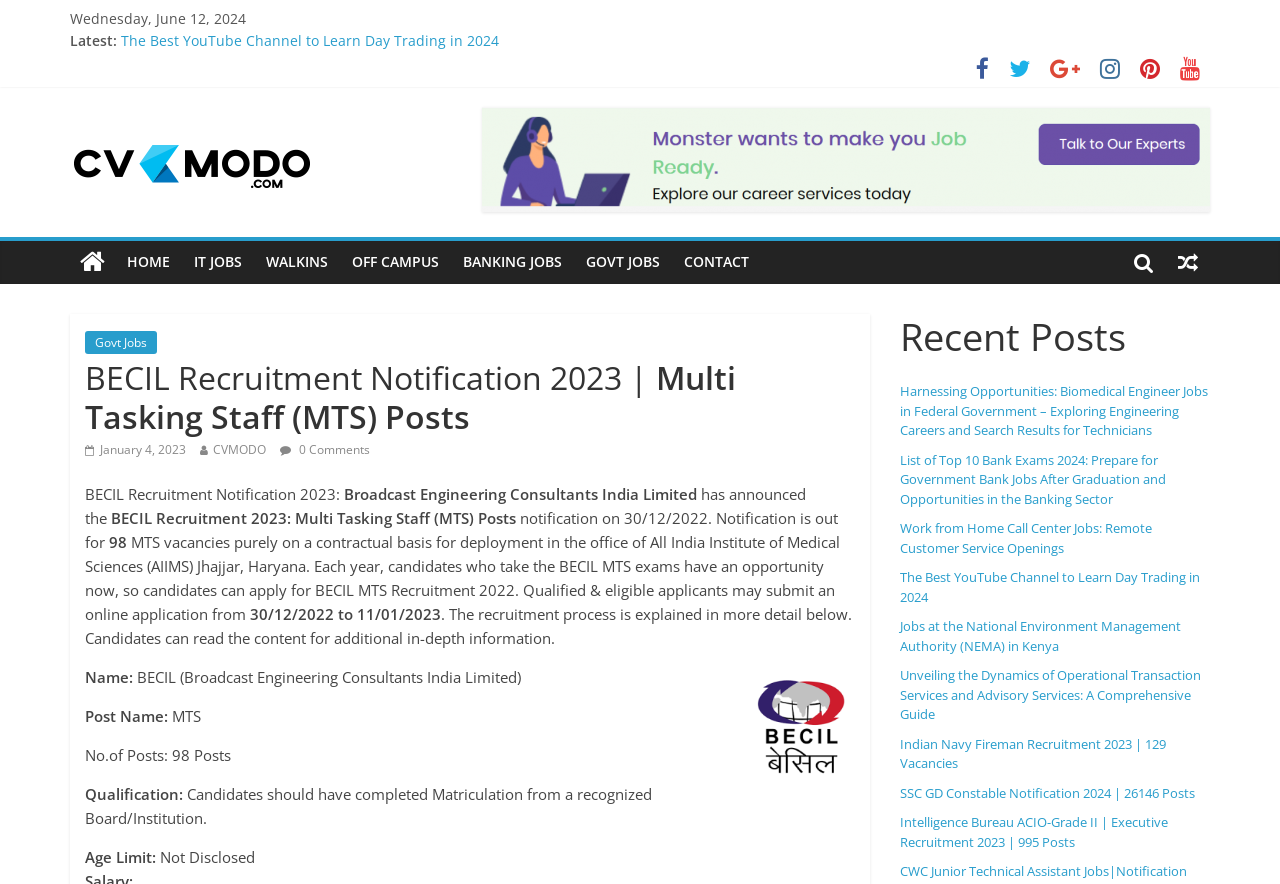What is the name of the institute where the MTS staff will be deployed?
We need a detailed and exhaustive answer to the question. Please elaborate.

The answer can be found in the paragraph that starts with 'Notification is out for' where it is mentioned that 'there are 98 MTS vacancies purely on a contractual basis for deployment in the office of All India Institute of Medical Sciences (AIIMS) Jhajjar, Haryana.'